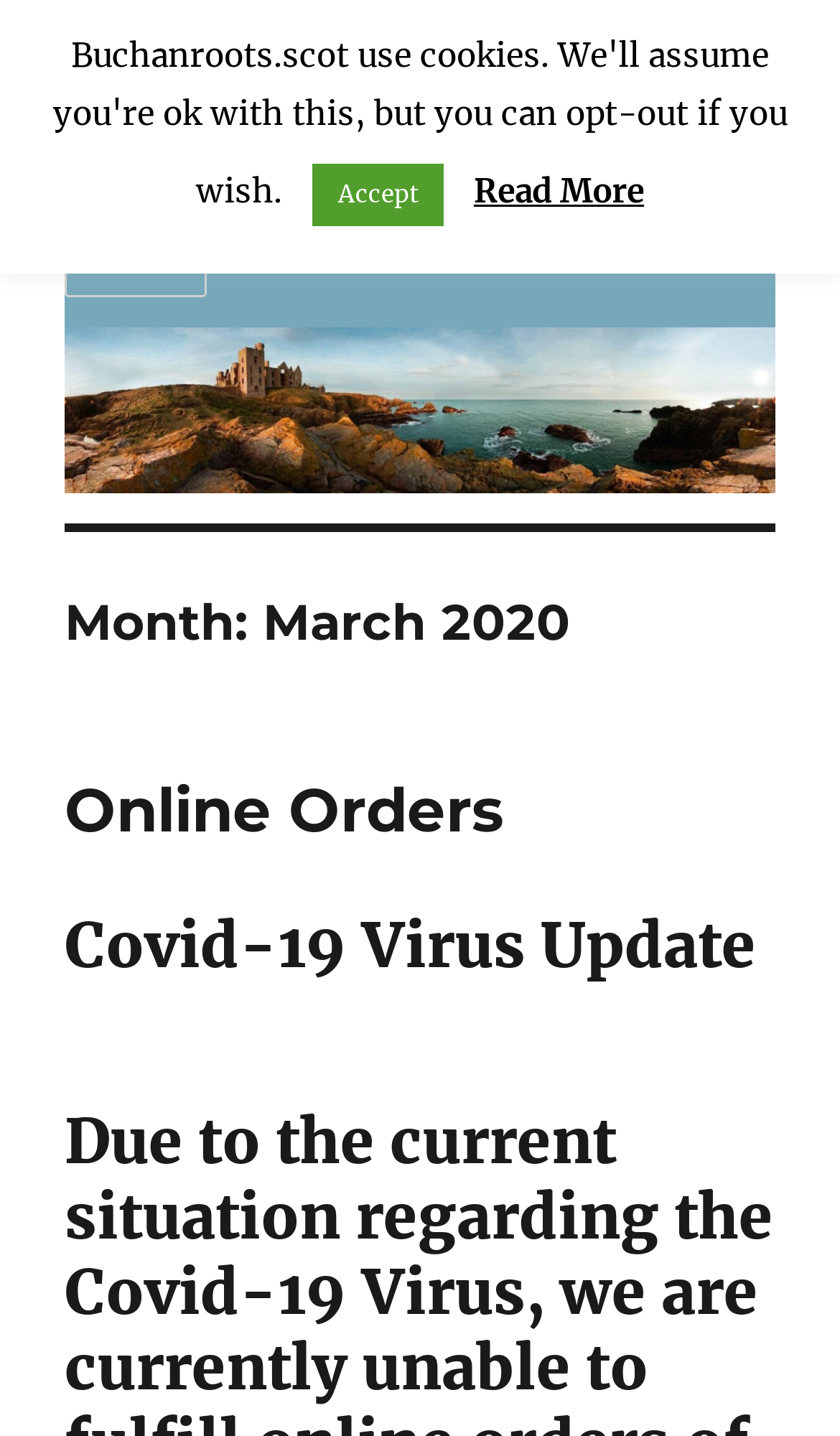What is the topic of the Covid-19 update?
Answer the question with as much detail as you can, using the image as a reference.

The topic of the Covid-19 update can be found in the heading element with the text 'Covid-19 Virus Update' which is a sub-element of the HeaderAsNonLandmark element.